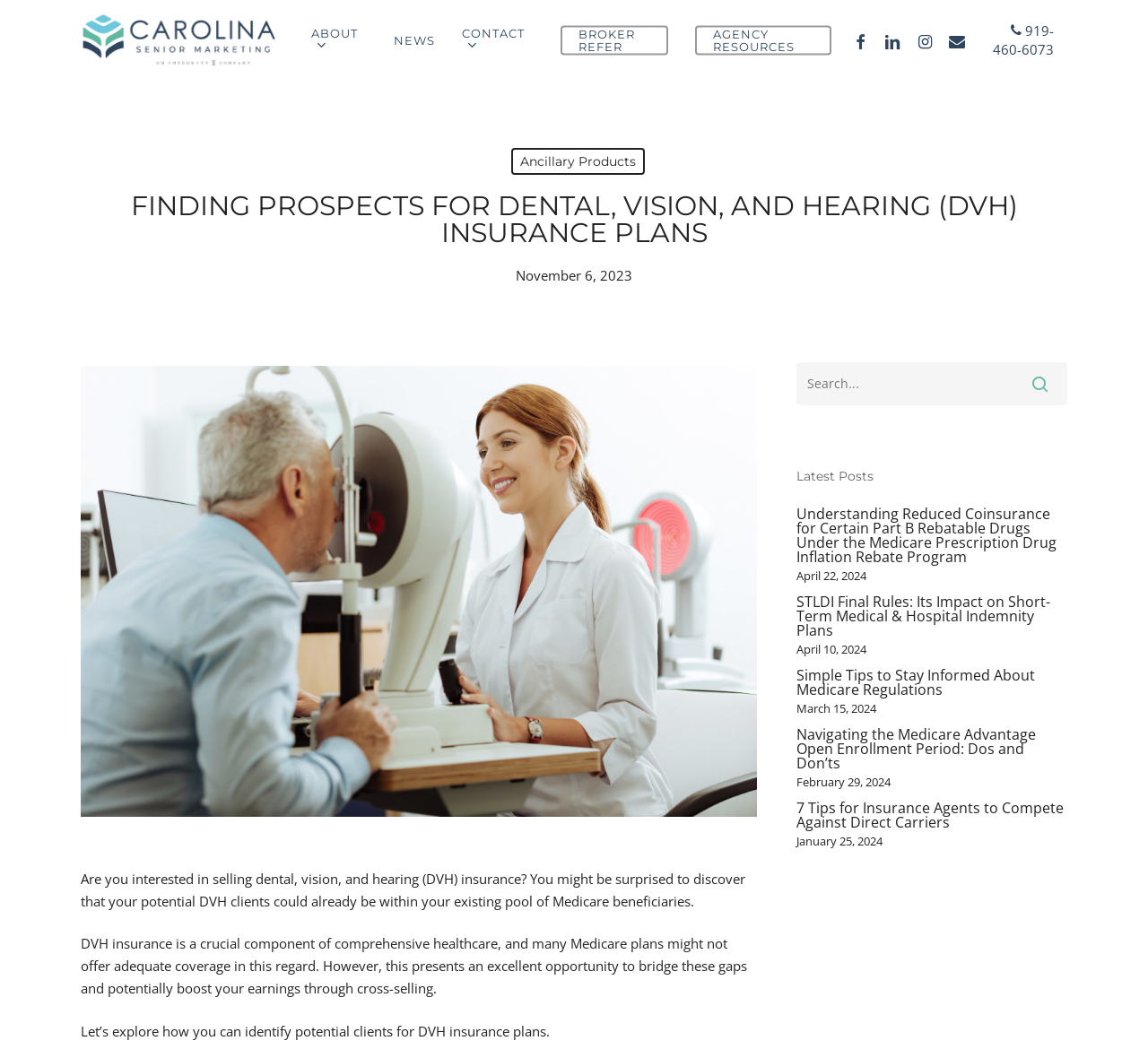Identify the primary heading of the webpage and provide its text.

FINDING PROSPECTS FOR DENTAL, VISION, AND HEARING (DVH) INSURANCE PLANS